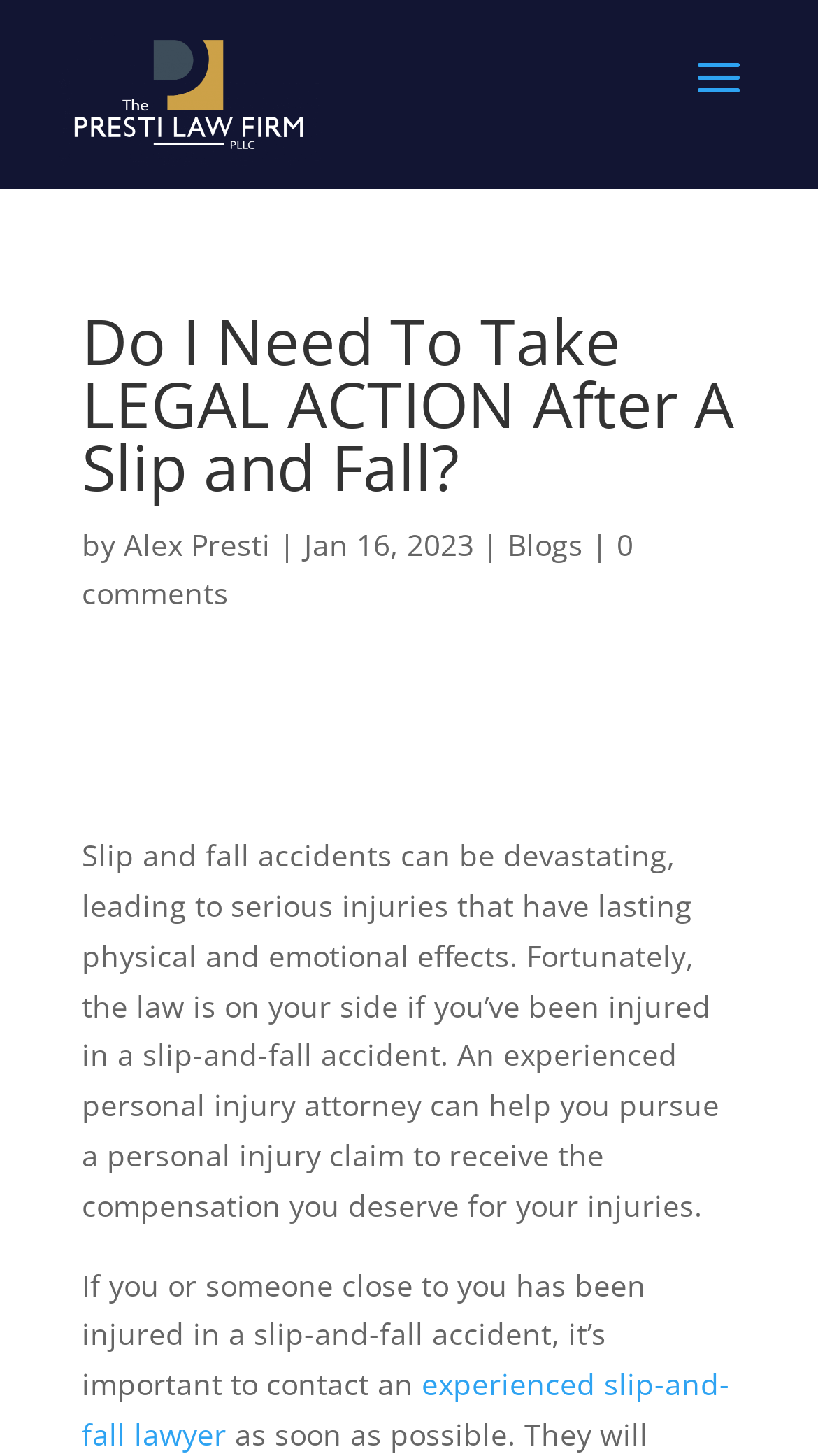Identify the bounding box coordinates for the UI element described as follows: "Blogs". Ensure the coordinates are four float numbers between 0 and 1, formatted as [left, top, right, bottom].

[0.621, 0.36, 0.713, 0.387]